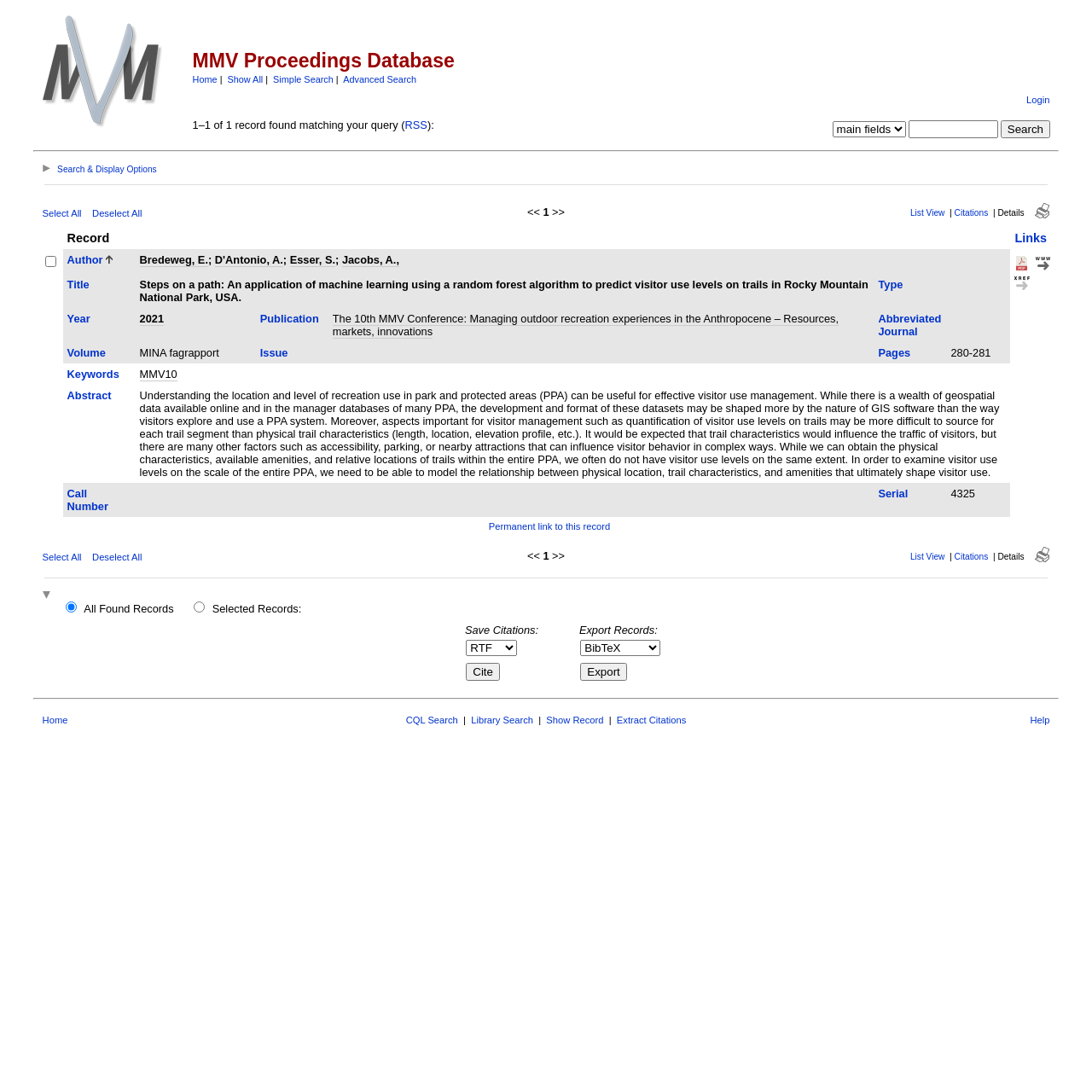Identify the bounding box coordinates of the clickable section necessary to follow the following instruction: "Click the 'ILEN Home' link". The coordinates should be presented as four float numbers from 0 to 1, i.e., [left, top, right, bottom].

[0.039, 0.114, 0.148, 0.126]